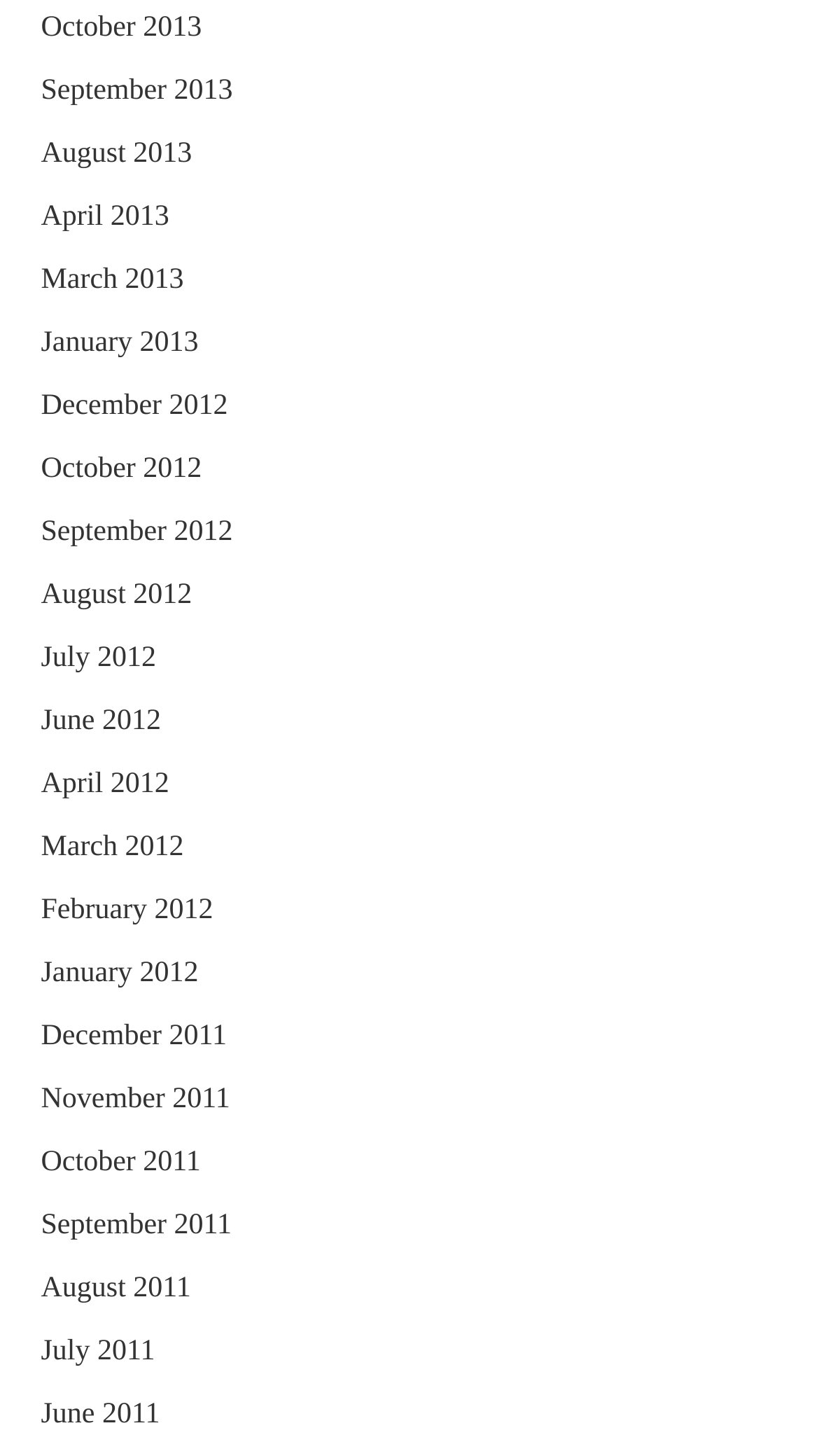How many months are listed in 2013? Look at the image and give a one-word or short phrase answer.

5